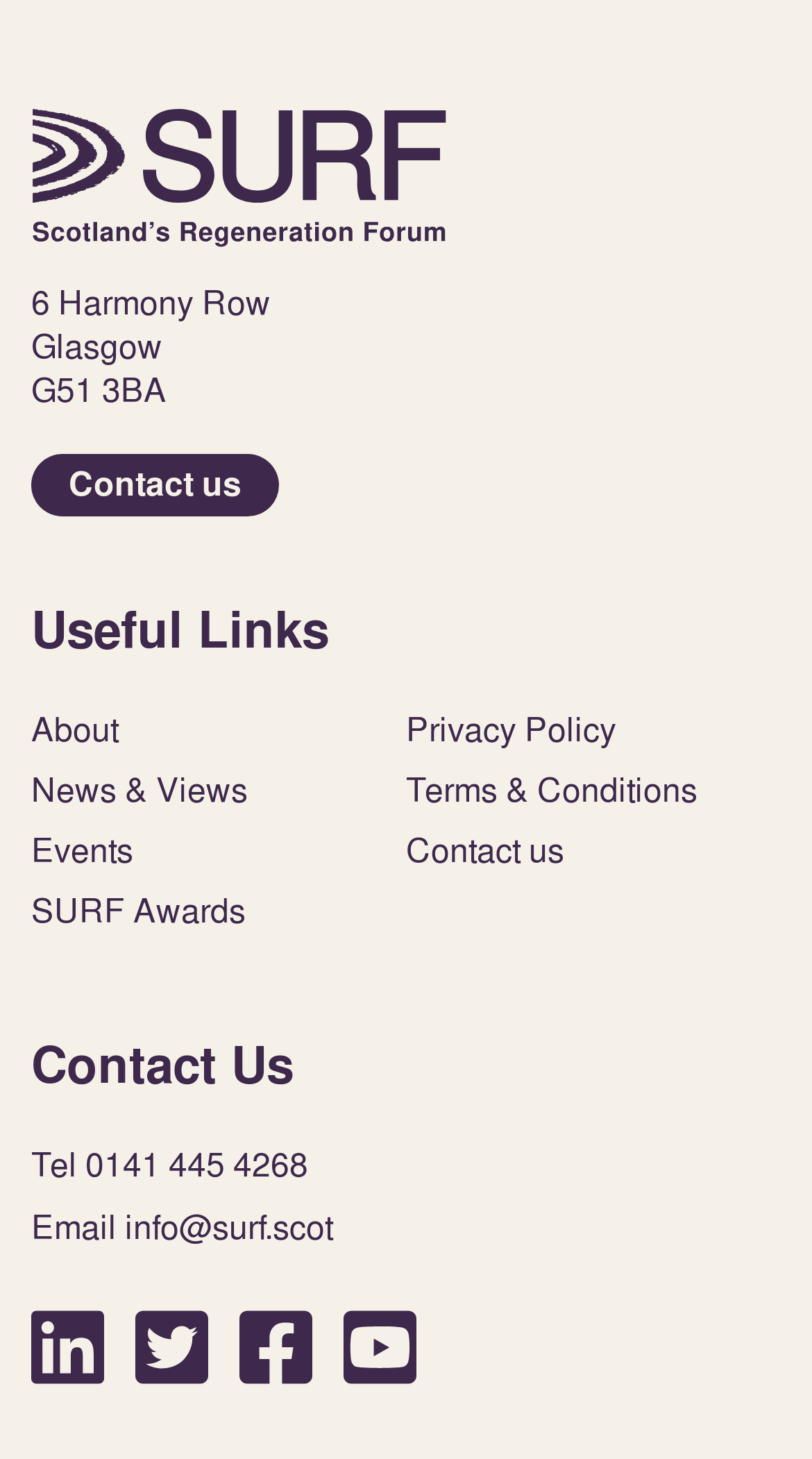Determine the bounding box coordinates of the section to be clicked to follow the instruction: "Read About". The coordinates should be given as four float numbers between 0 and 1, formatted as [left, top, right, bottom].

[0.038, 0.486, 0.5, 0.514]